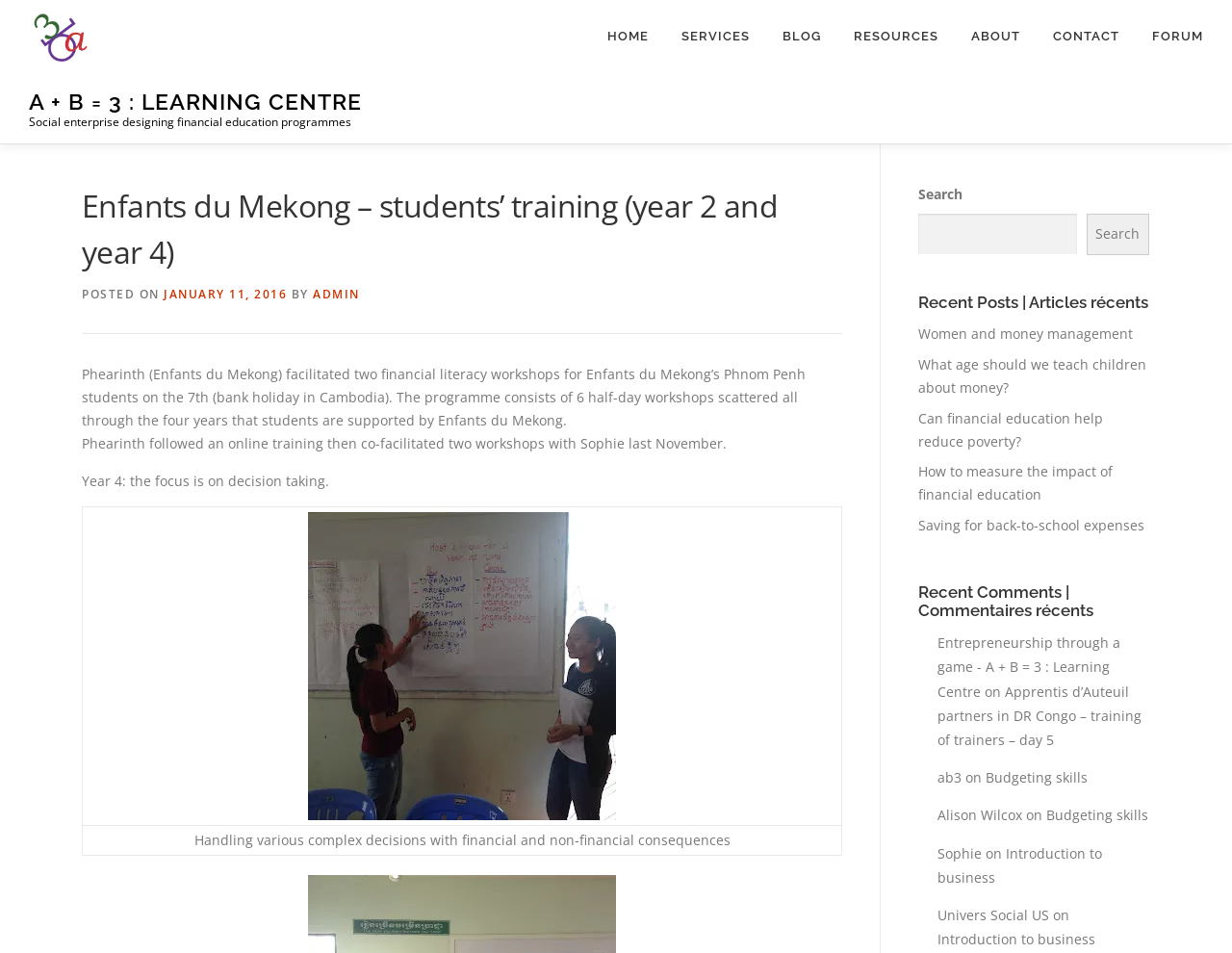How many half-day workshops are in the programme?
Give a one-word or short-phrase answer derived from the screenshot.

6